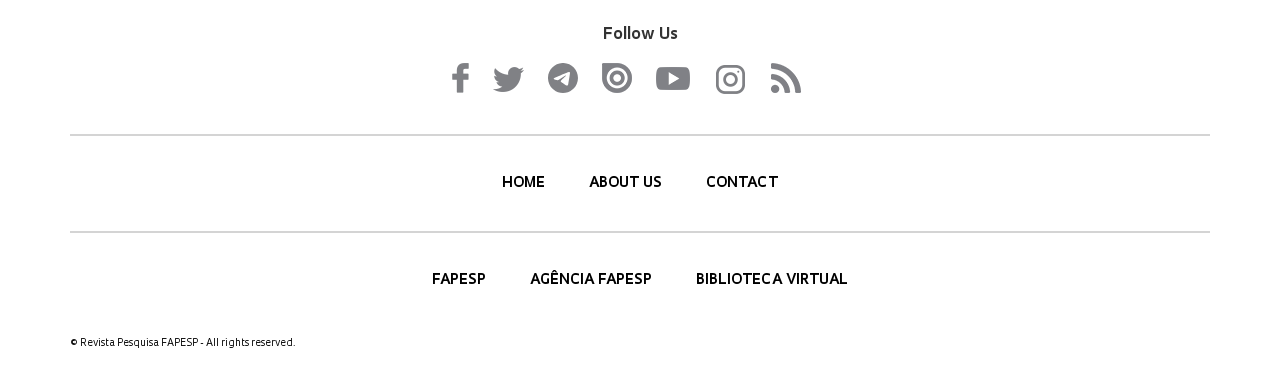Could you highlight the region that needs to be clicked to execute the instruction: "Go to home page"?

[0.392, 0.478, 0.429, 0.518]